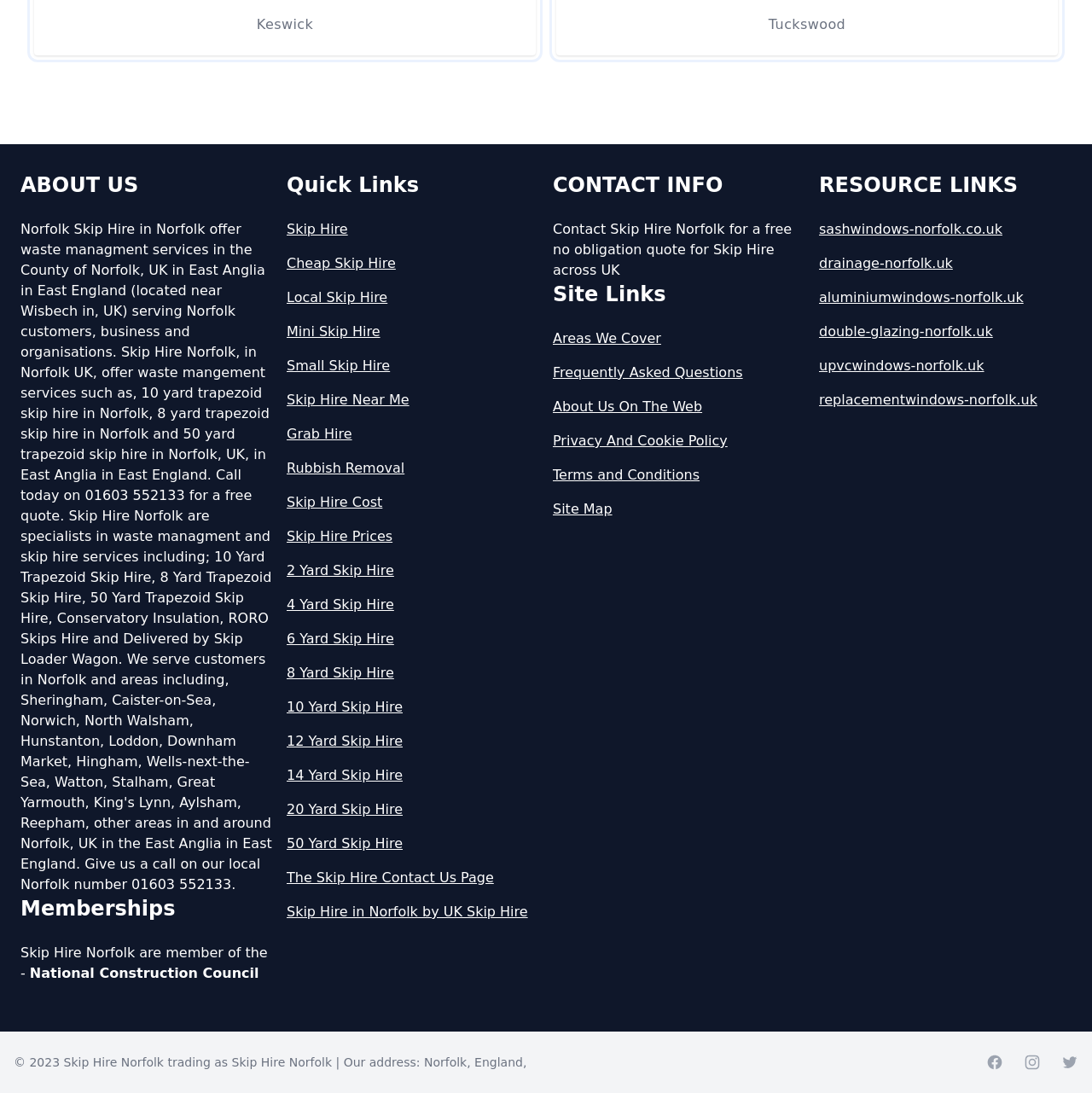What is the membership of Skip Hire Norfolk?
Use the information from the screenshot to give a comprehensive response to the question.

The membership of Skip Hire Norfolk can be found in the 'ABOUT US' section, which states that 'Skip Hire Norfolk are member of the - National Construction Council'.